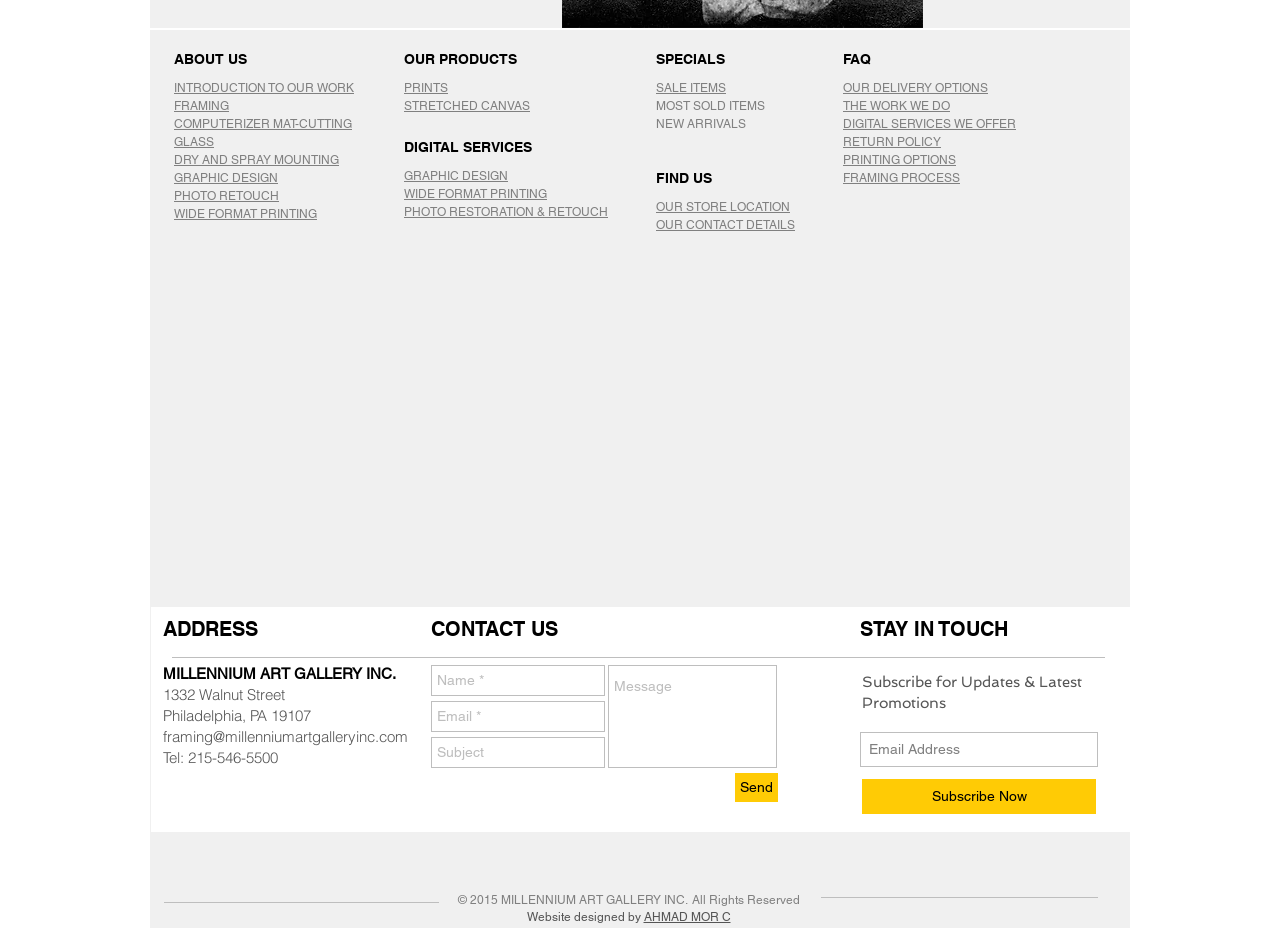What is the address of the art gallery? Based on the image, give a response in one word or a short phrase.

1332 Walnut Street, Philadelphia, PA 19107